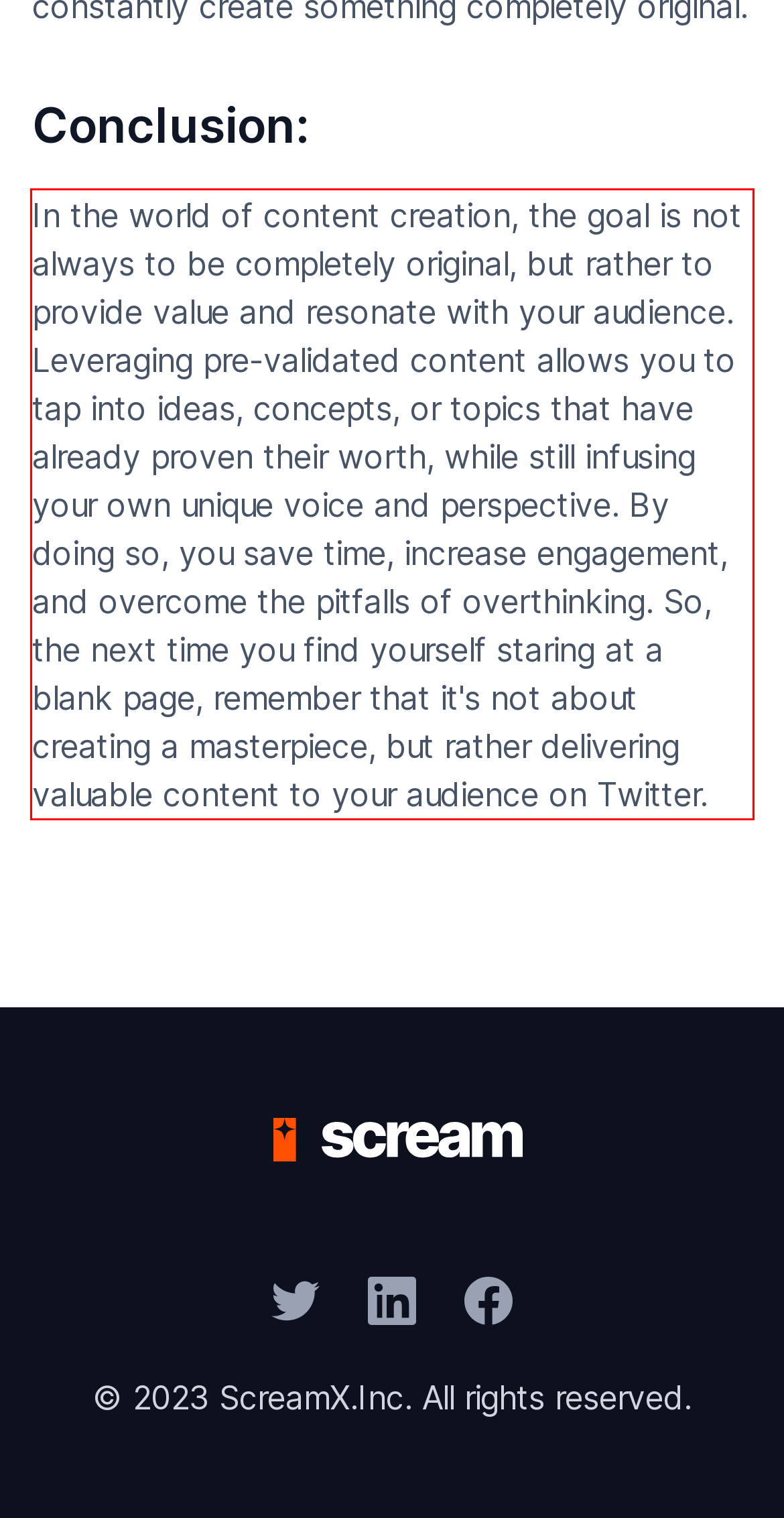Examine the webpage screenshot and use OCR to recognize and output the text within the red bounding box.

In the world of content creation, the goal is not always to be completely original, but rather to provide value and resonate with your audience. Leveraging pre-validated content allows you to tap into ideas, concepts, or topics that have already proven their worth, while still infusing your own unique voice and perspective. By doing so, you save time, increase engagement, and overcome the pitfalls of overthinking. So, the next time you find yourself staring at a blank page, remember that it's not about creating a masterpiece, but rather delivering valuable content to your audience on Twitter.